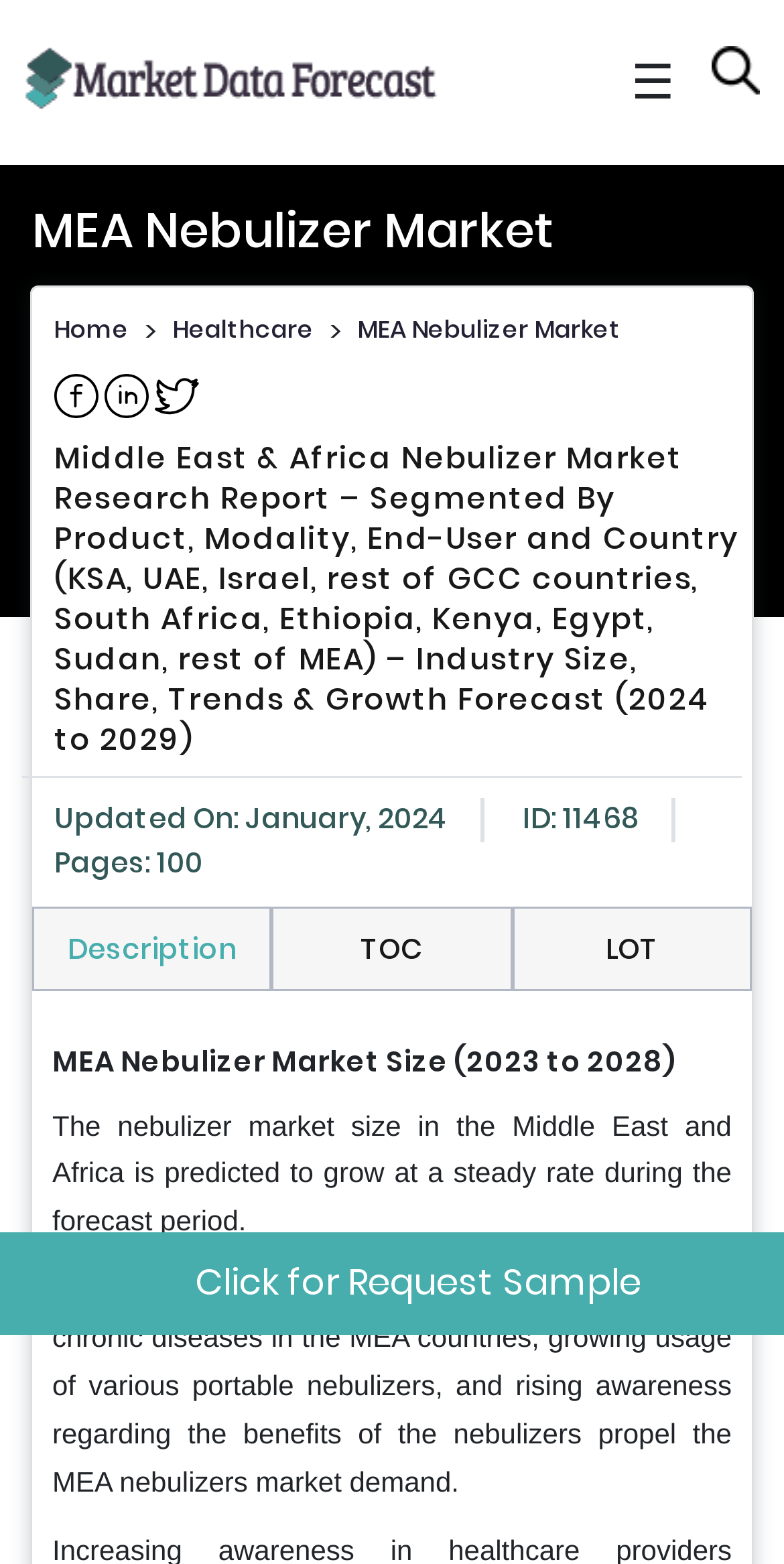Identify and extract the heading text of the webpage.

MEA Nebulizer Market